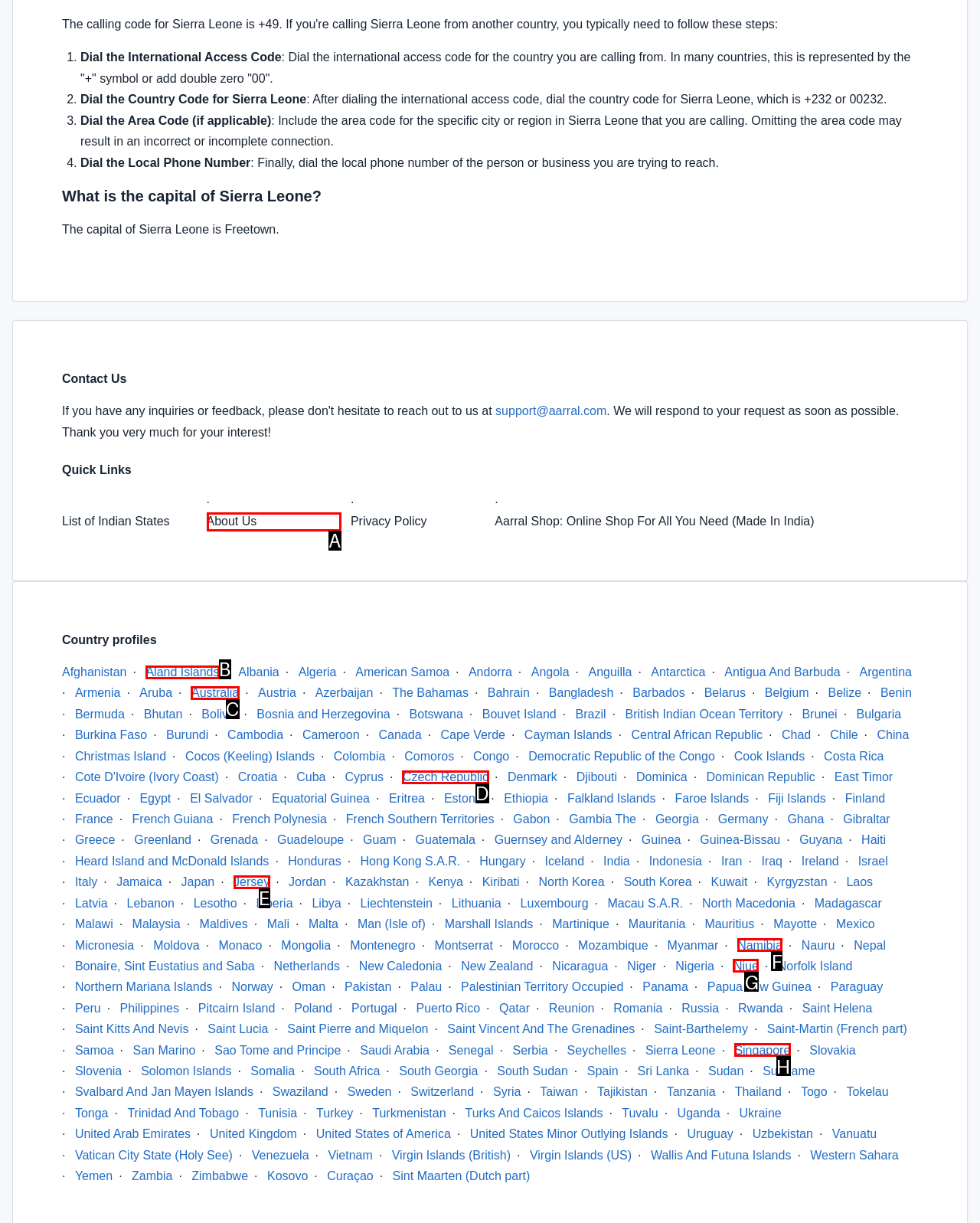Identify which lettered option to click to carry out the task: Go to 'About Us'. Provide the letter as your answer.

A